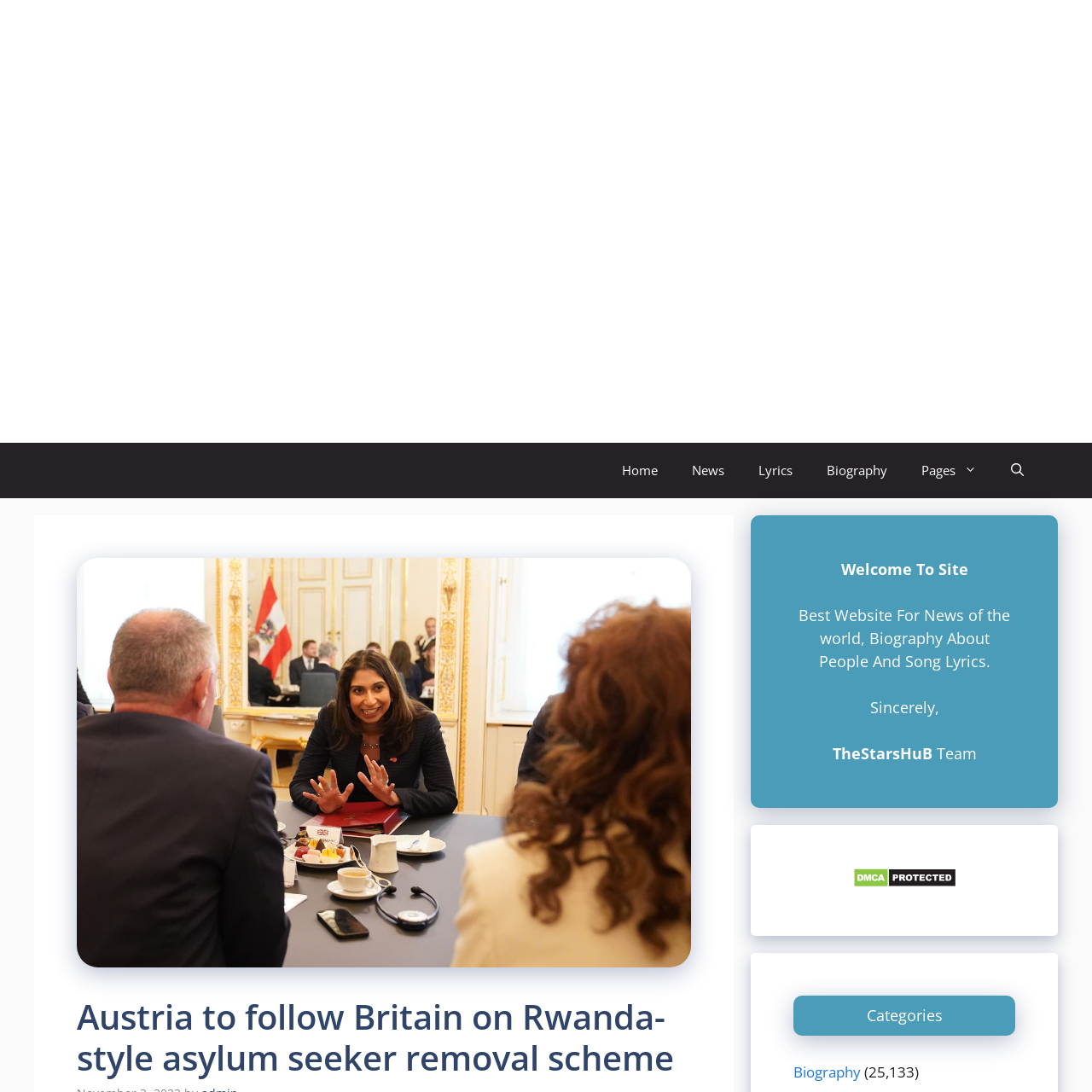What is the name of the website?
Please utilize the information in the image to give a detailed response to the question.

The name of the website can be found in the banner section at the top of the webpage, where it says 'TheStarsHuB'.